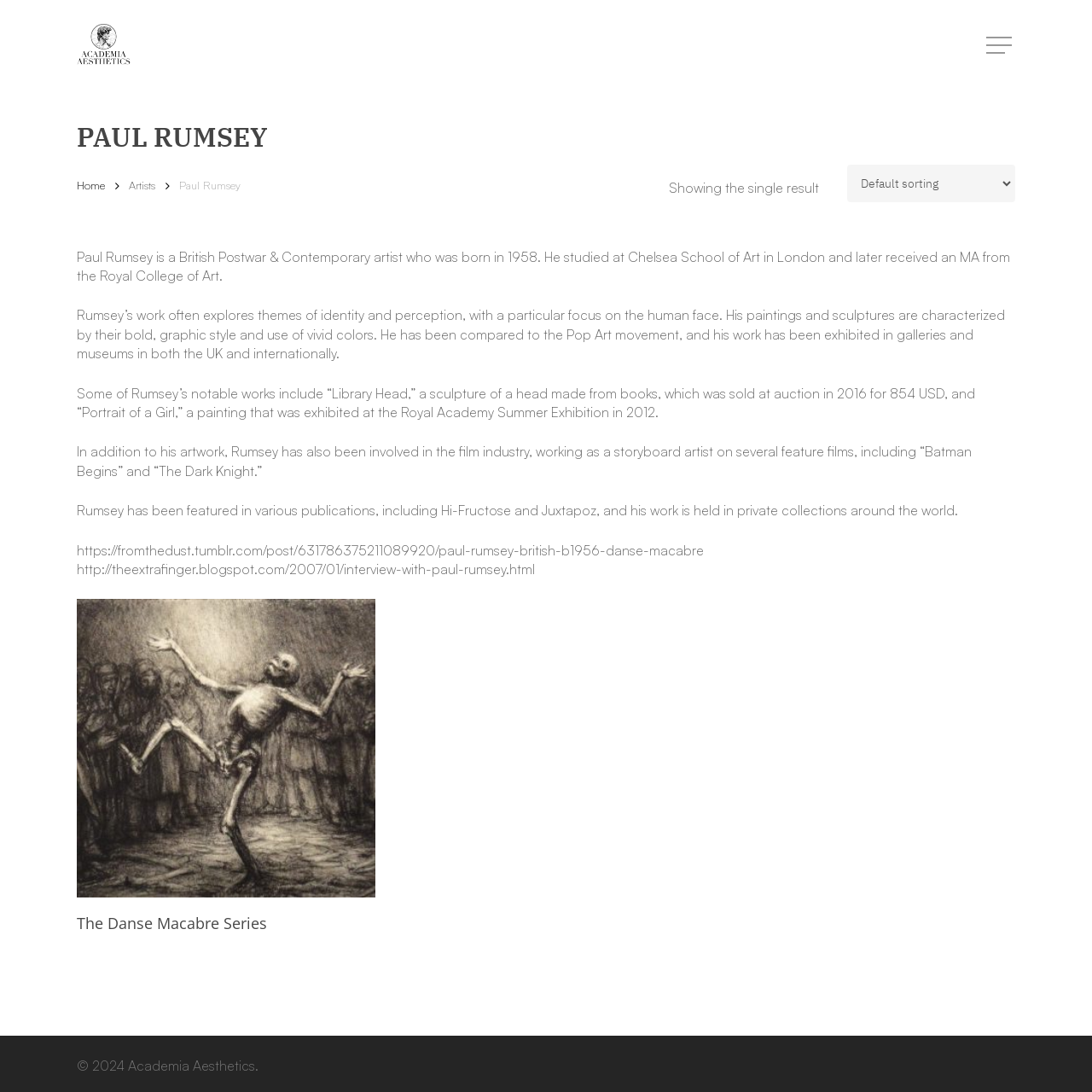Based on the image, provide a detailed response to the question:
What is the year of copyright mentioned on the webpage?

The webpage has a footer section with the text '© 2024 Academia Aesthetics.', indicating that the copyright year is 2024.